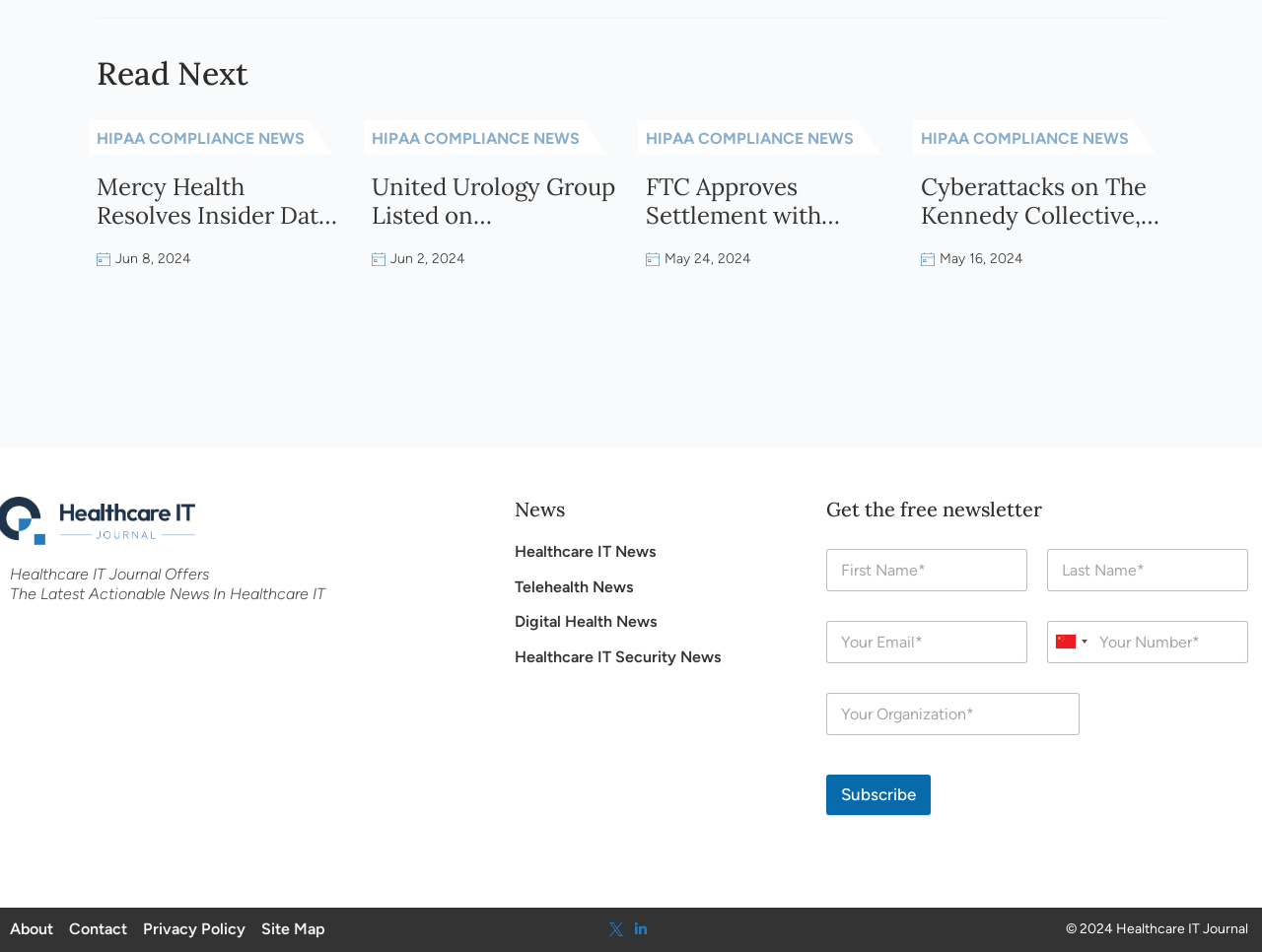What is the purpose of the form at the bottom of the page?
Examine the image and give a concise answer in one word or a short phrase.

To subscribe to a newsletter